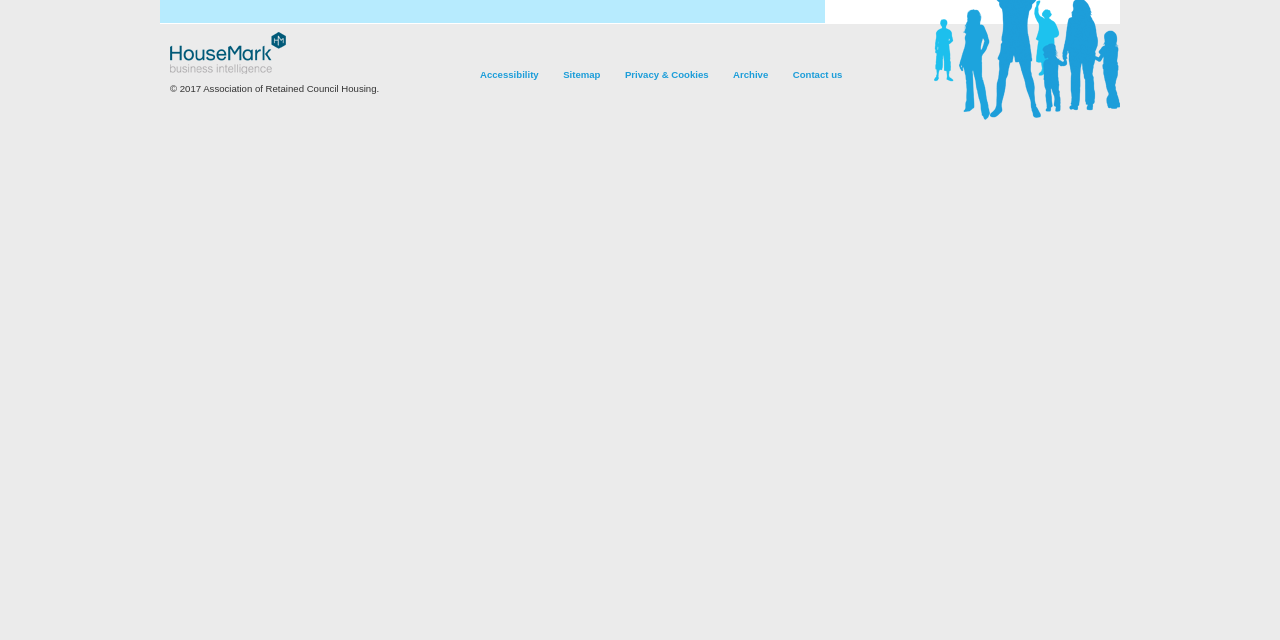Please provide the bounding box coordinates for the UI element as described: "Accessibility". The coordinates must be four floats between 0 and 1, represented as [left, top, right, bottom].

[0.375, 0.108, 0.421, 0.125]